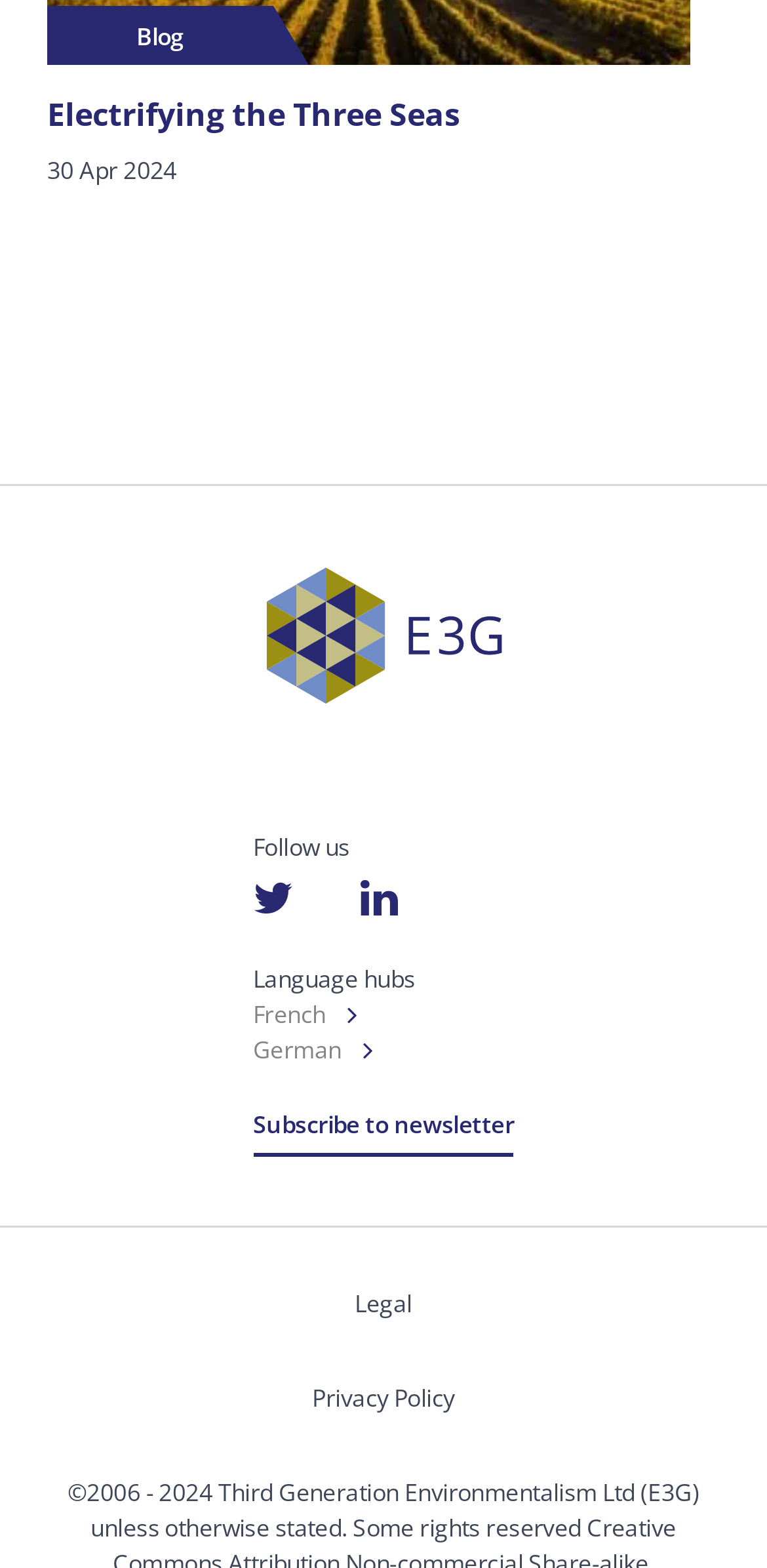Identify the coordinates of the bounding box for the element described below: "Privacy Policy". Return the coordinates as four float numbers between 0 and 1: [left, top, right, bottom].

[0.407, 0.881, 0.593, 0.902]